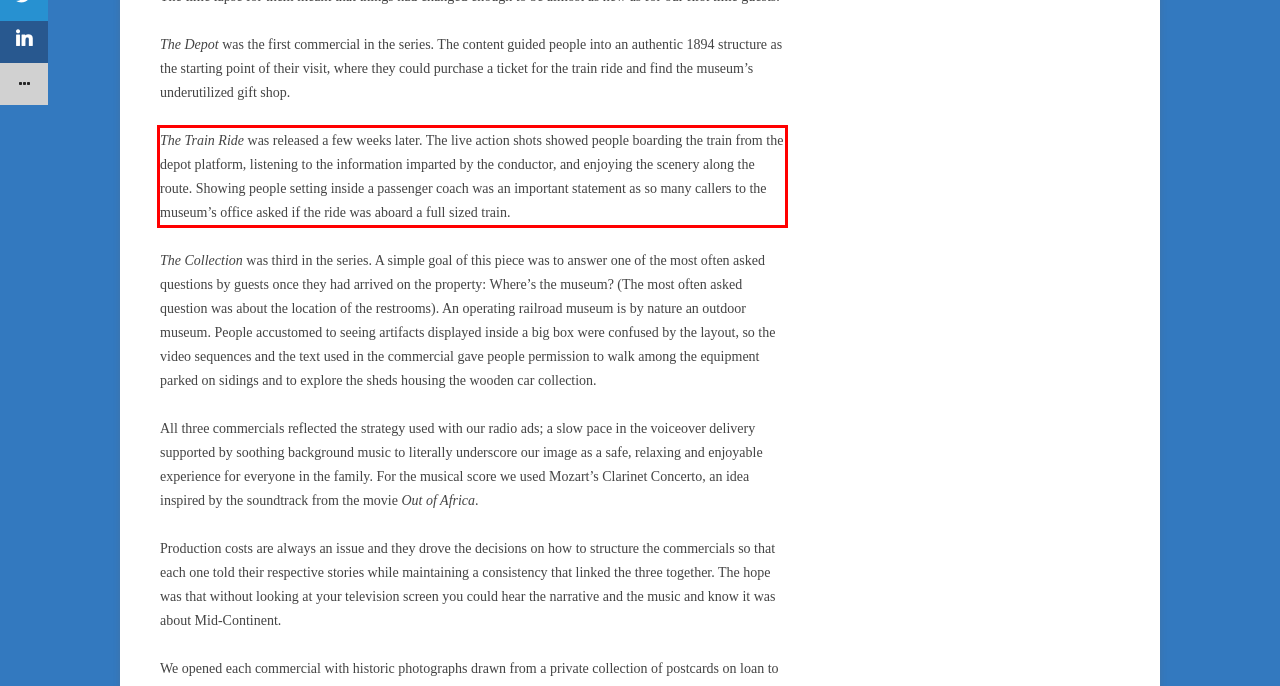Analyze the webpage screenshot and use OCR to recognize the text content in the red bounding box.

The Train Ride was released a few weeks later. The live action shots showed people boarding the train from the depot platform, listening to the information imparted by the conductor, and enjoying the scenery along the route. Showing people setting inside a passenger coach was an important statement as so many callers to the museum’s office asked if the ride was aboard a full sized train.